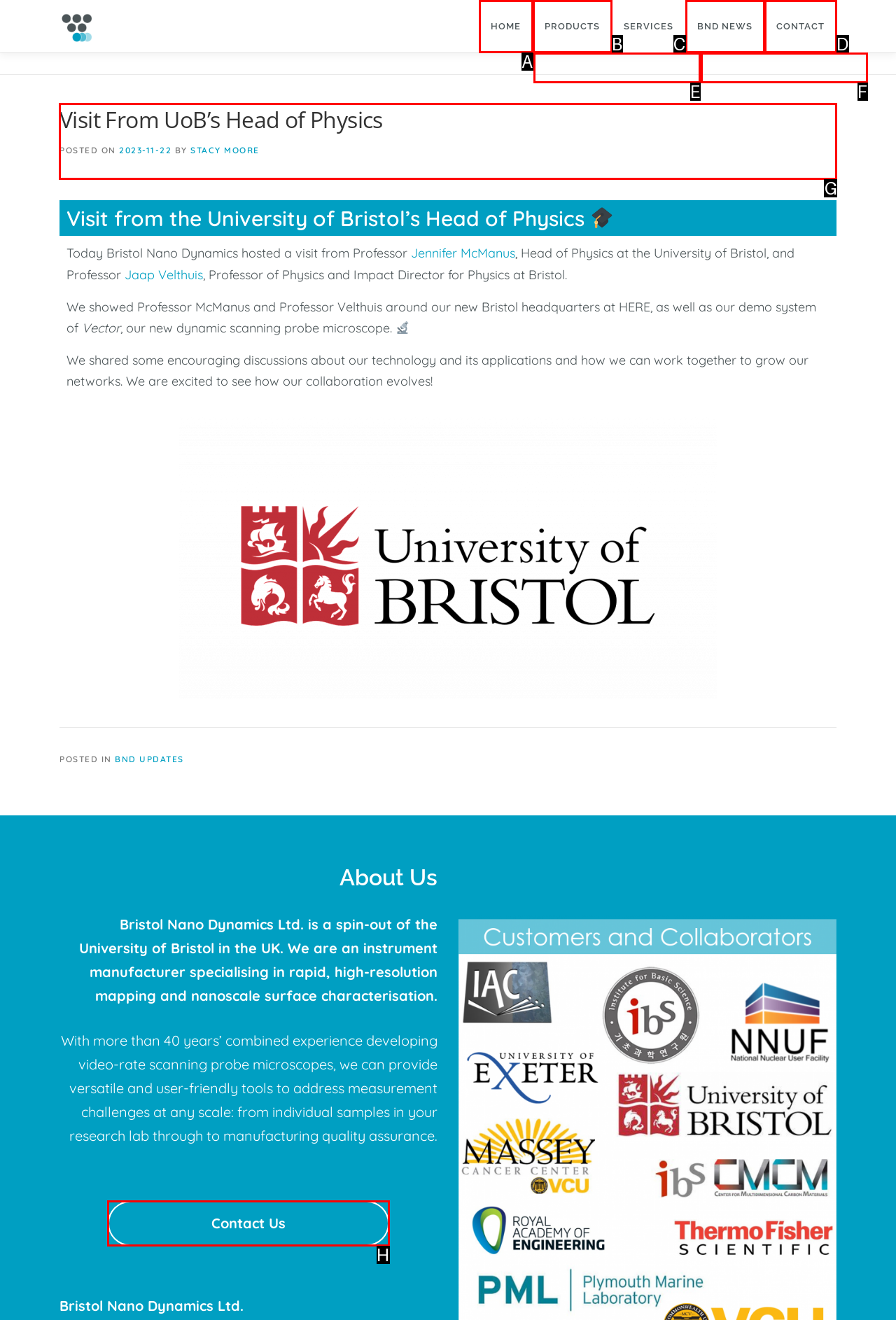Determine the letter of the UI element I should click on to complete the task: Learn about Electric Window Opener from the provided choices in the screenshot.

None